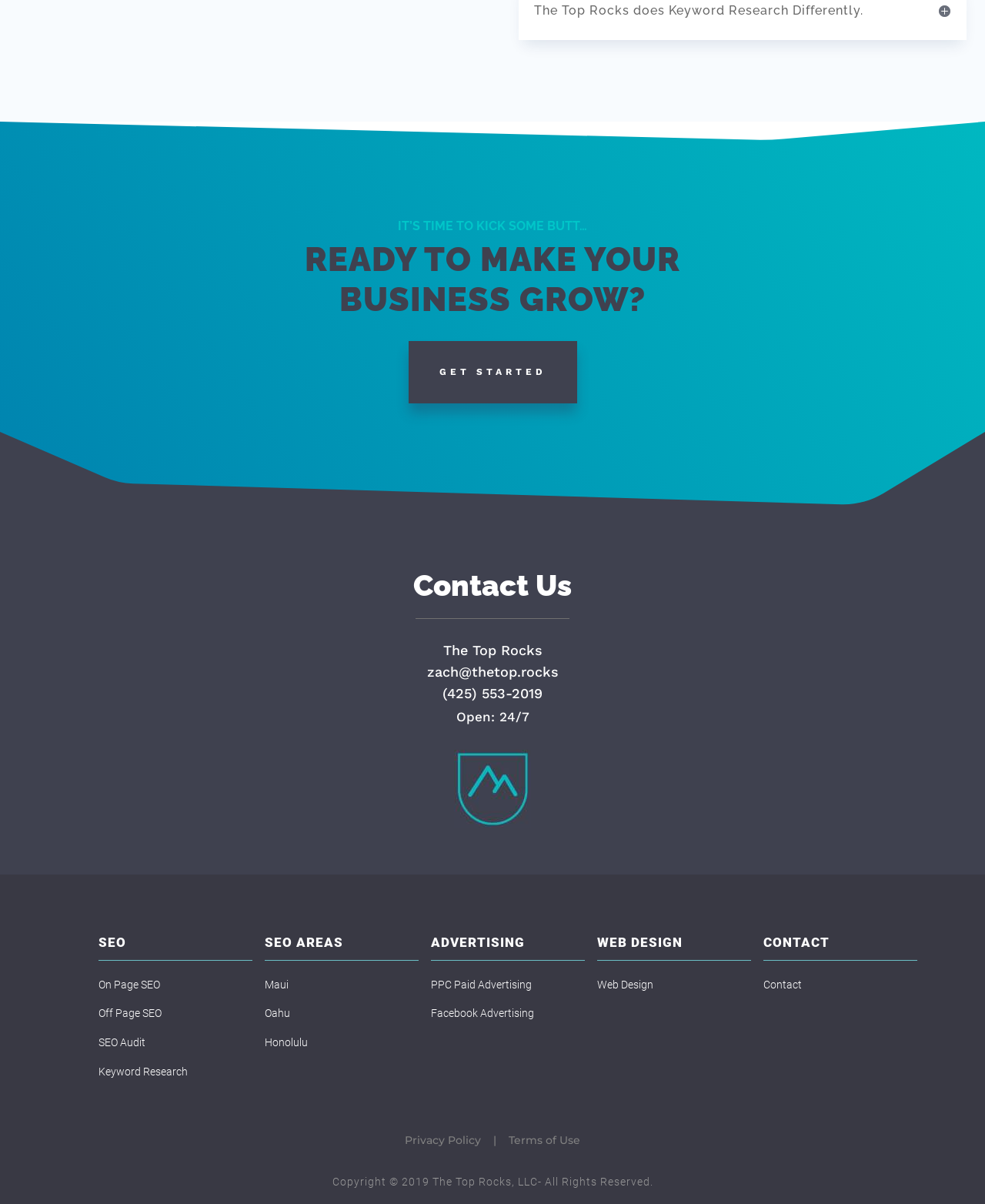Determine the bounding box coordinates in the format (top-left x, top-left y, bottom-right x, bottom-right y). Ensure all values are floating point numbers between 0 and 1. Identify the bounding box of the UI element described by: Structures journal

None